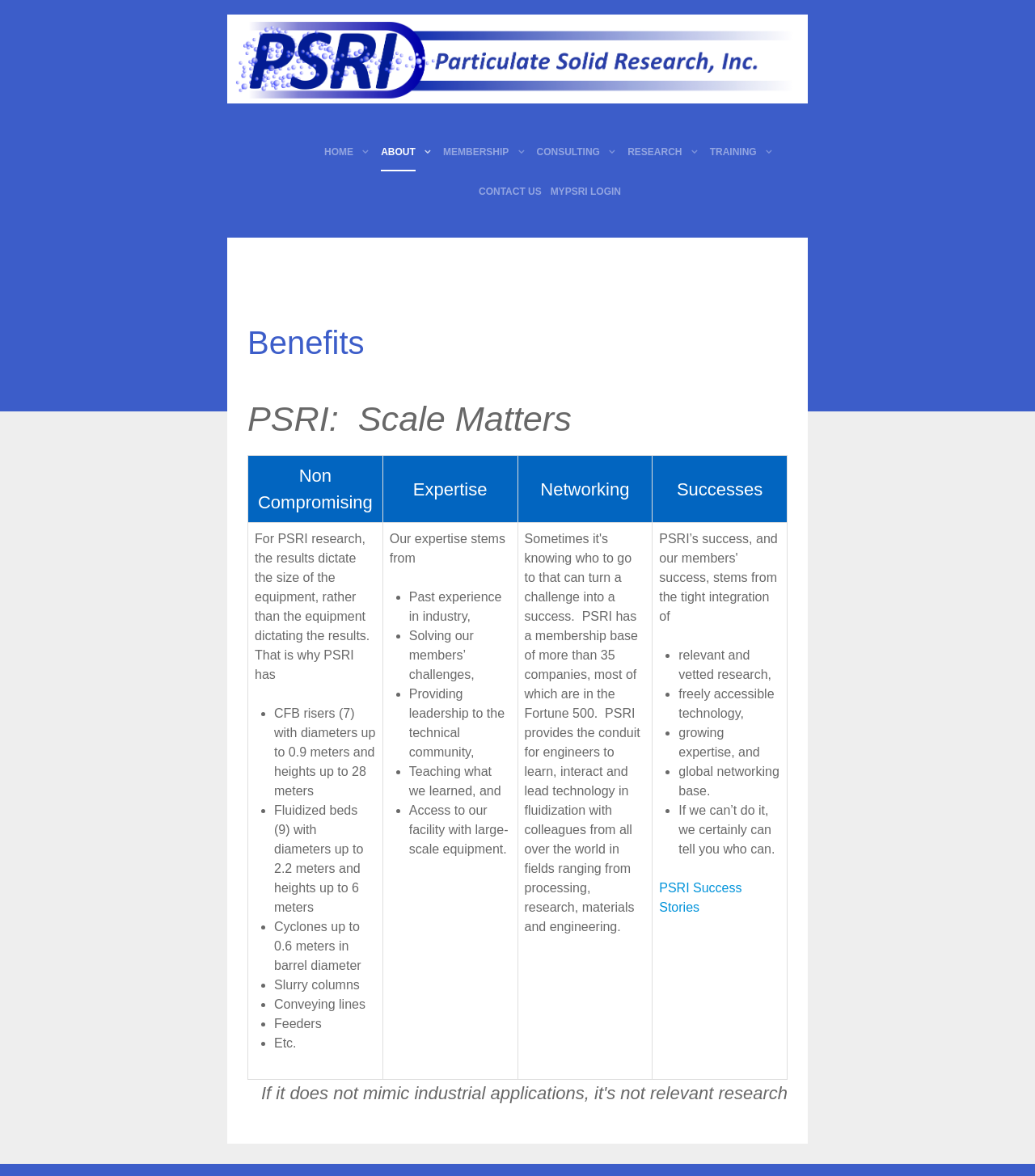What is the benefit of PSRI research?
Please respond to the question thoroughly and include all relevant details.

The benefit of PSRI research can be found in the table on the webpage, which lists 'Non Compromising' as one of the benefits. This is mentioned in the first row of the table, in the first gridcell.